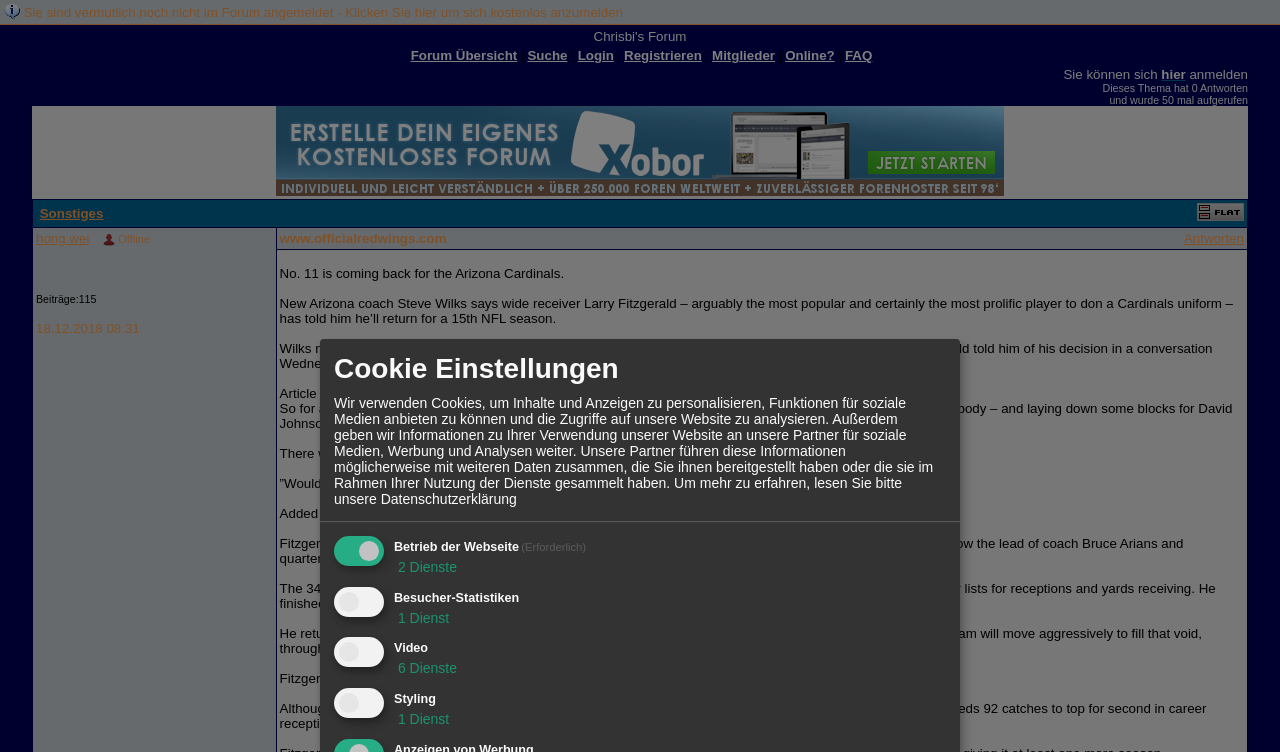Answer the following inquiry with a single word or phrase:
How many answers does this topic have?

0